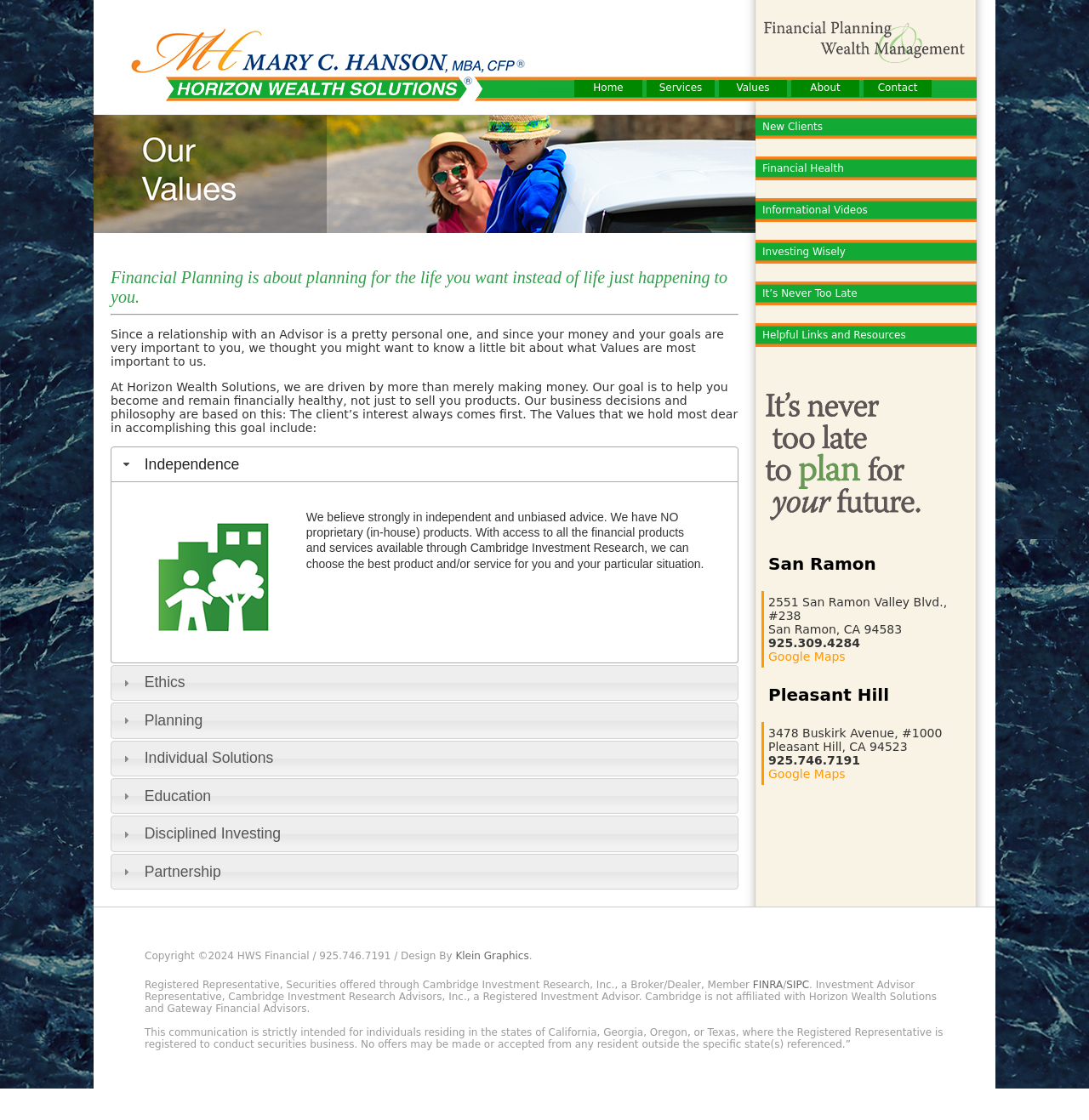Given the description: "About", determine the bounding box coordinates of the UI element. The coordinates should be formatted as four float numbers between 0 and 1, [left, top, right, bottom].

[0.727, 0.071, 0.789, 0.087]